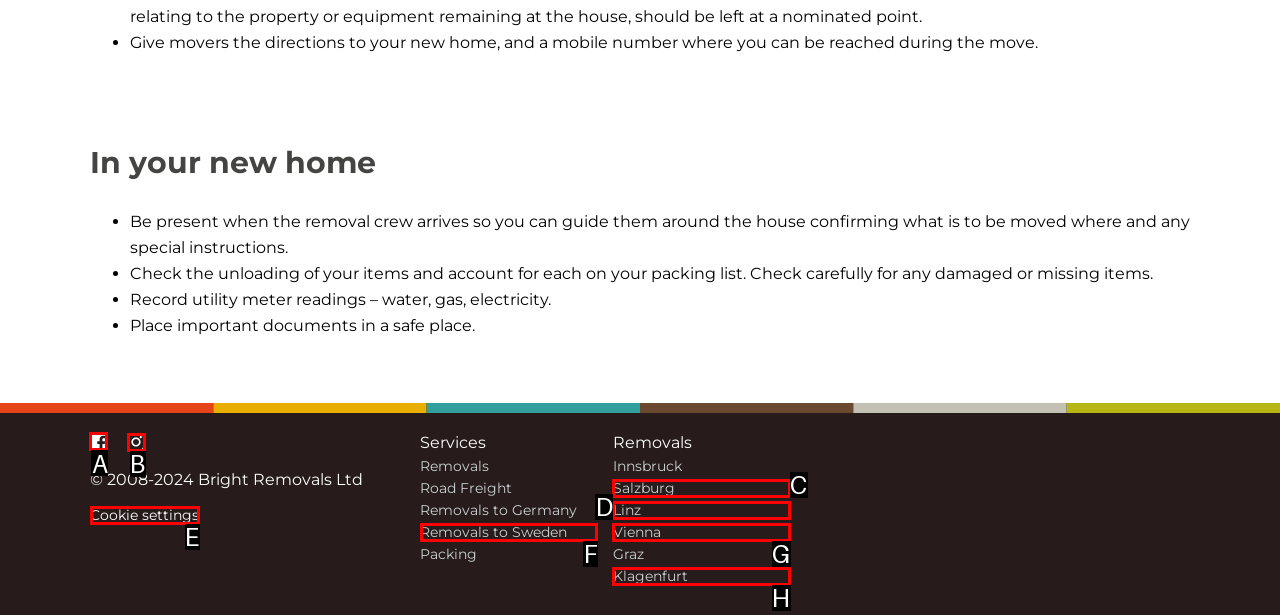Choose the UI element to click on to achieve this task: Visit Facebook page. Reply with the letter representing the selected element.

A